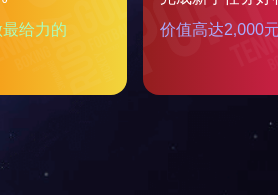Construct a detailed narrative about the image.

The image showcases elements related to Qingdao office furniture, specifically highlighting the "酒店家具" (hotel furniture) product line. It is part of a vibrant design featuring two colorful sections, one in orange and another in red, which may house promotional or descriptive text about the offerings. The transition between these sections is smooth, suggesting a modern and appealing website layout. This particular image is likely linked to various product details or purchasing options, making it a central visual component for visitors interested in high-quality office and hotel furnishings. The presence of such images emphasizes the aesthetic and functional value of the furniture displayed.